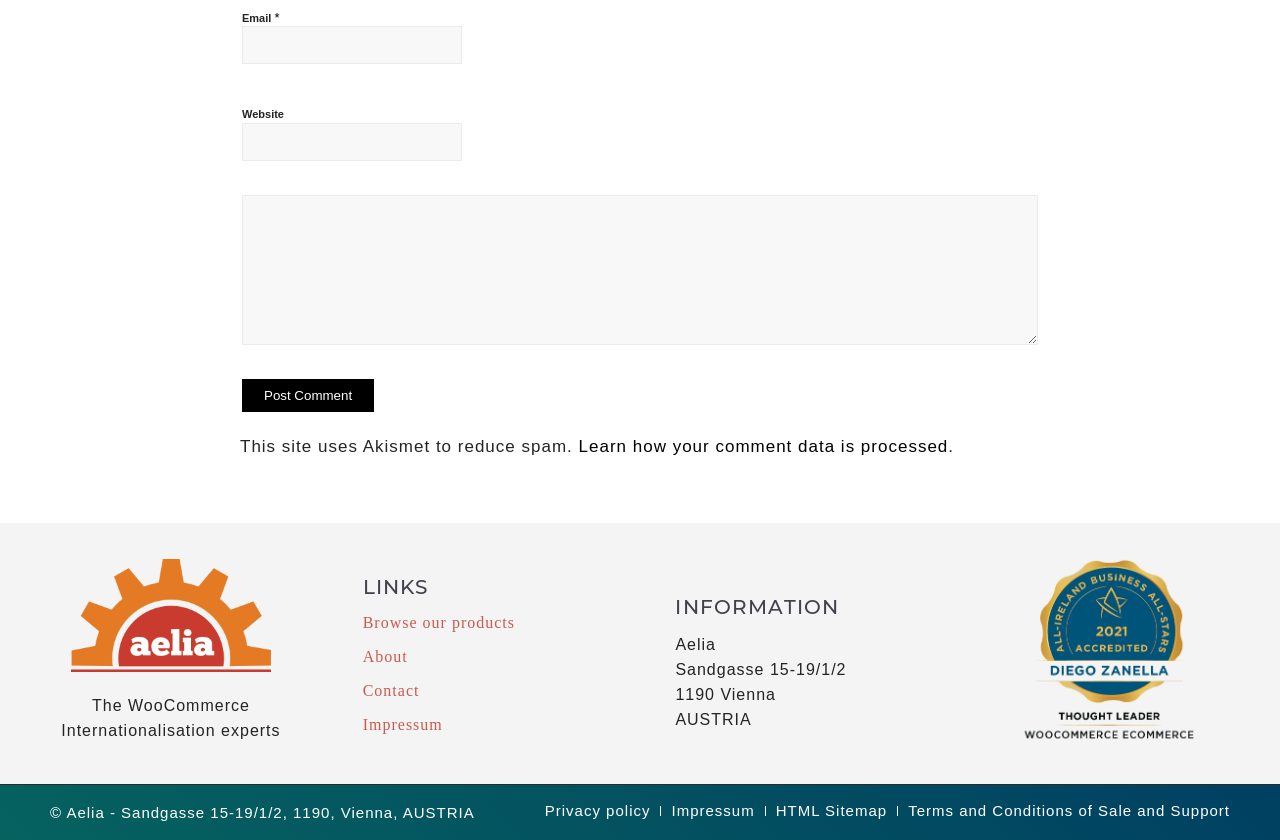What is the button text above the comment box?
Use the information from the screenshot to give a comprehensive response to the question.

Above the comment box, there is a button with the text 'Post Comment'.